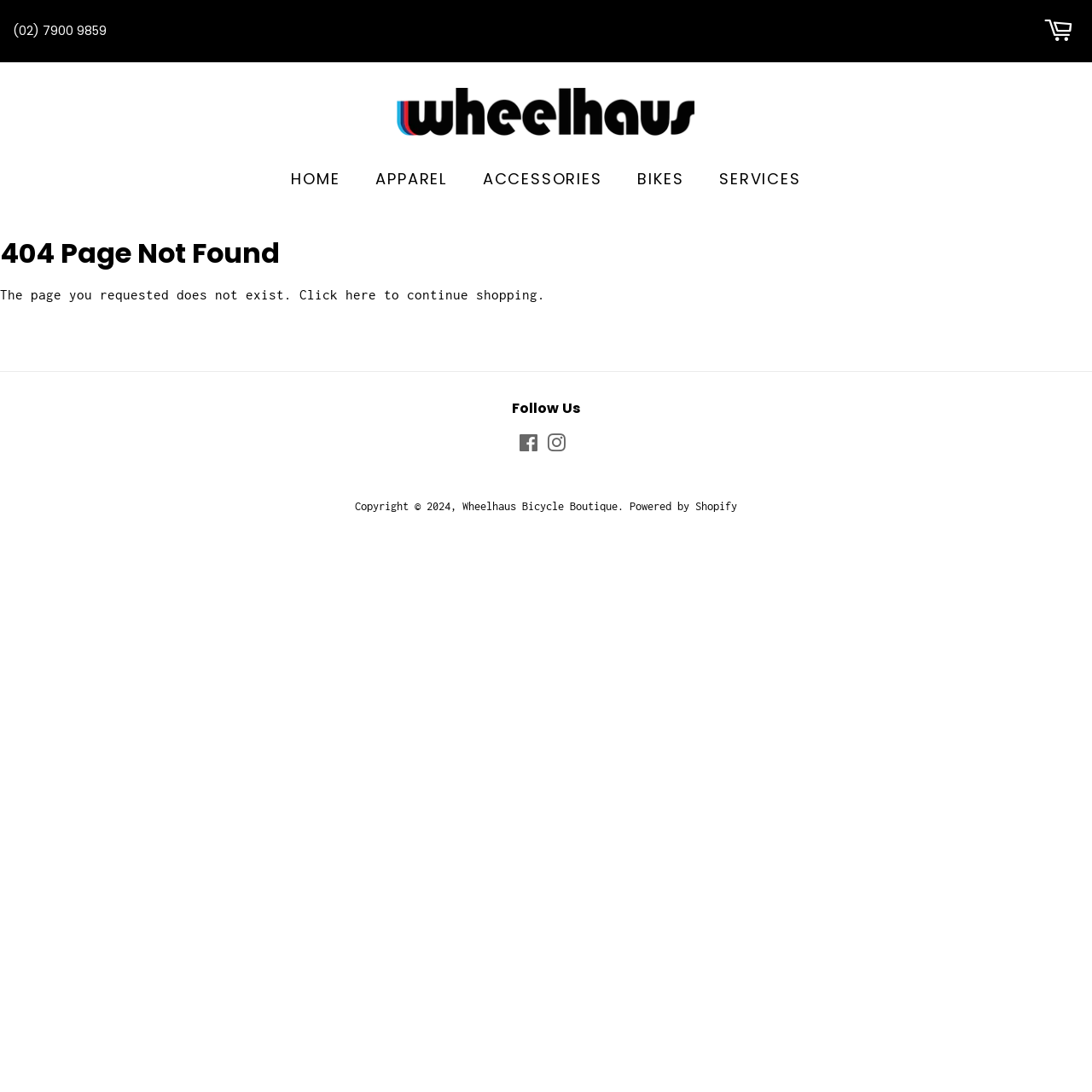Describe every aspect of the webpage in a detailed manner.

This webpage appears to be an error page for Wheelhaus Bicycle Boutique, with a "404 Not Found" message. At the top left, there is a phone number "(02) 7900 9859" and a link to an unknown page at the top right. Below this, there is a logo image of Wheelhaus Bicycle Boutique, accompanied by a link to the homepage.

The main content of the page is a heading that reads "404 Page Not Found", followed by a paragraph of text explaining that the requested page does not exist, with a link to continue shopping. 

Above the main content, there is a navigation menu with links to HOME, APPAREL, ACCESSORIES, BIKES, and SERVICES. 

At the bottom of the page, there is a section with links to follow the boutique on Facebook and Instagram. Below this, there is a copyright notice with the year 2024, a link to Wheelhaus Bicycle Boutique, and a mention that the site is powered by Shopify.